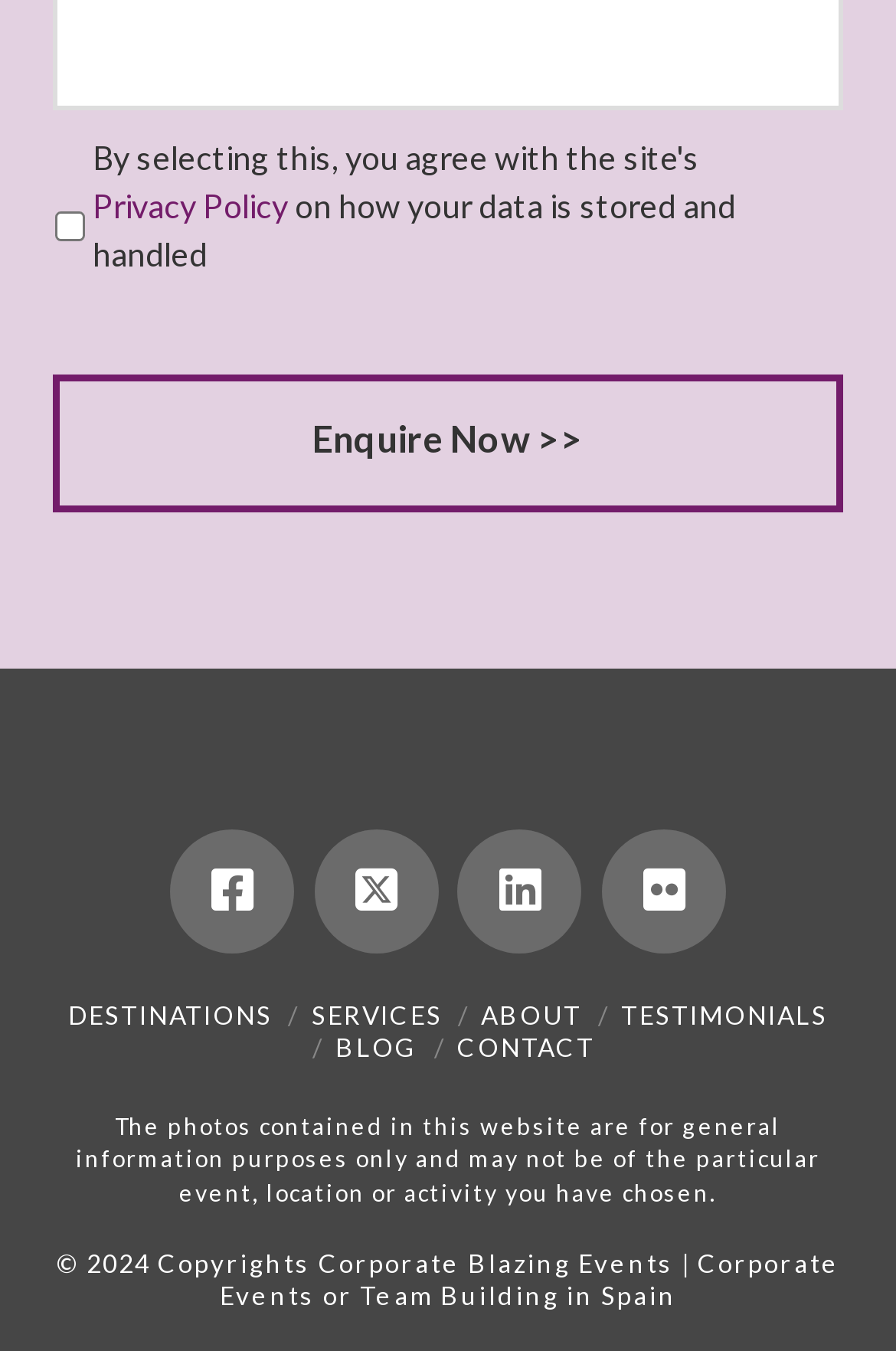What is the main action button on the page?
Please analyze the image and answer the question with as much detail as possible.

The button 'Enquire Now >>' is prominently displayed on the page, suggesting that it is the main action button, likely leading to a form or a contact page.